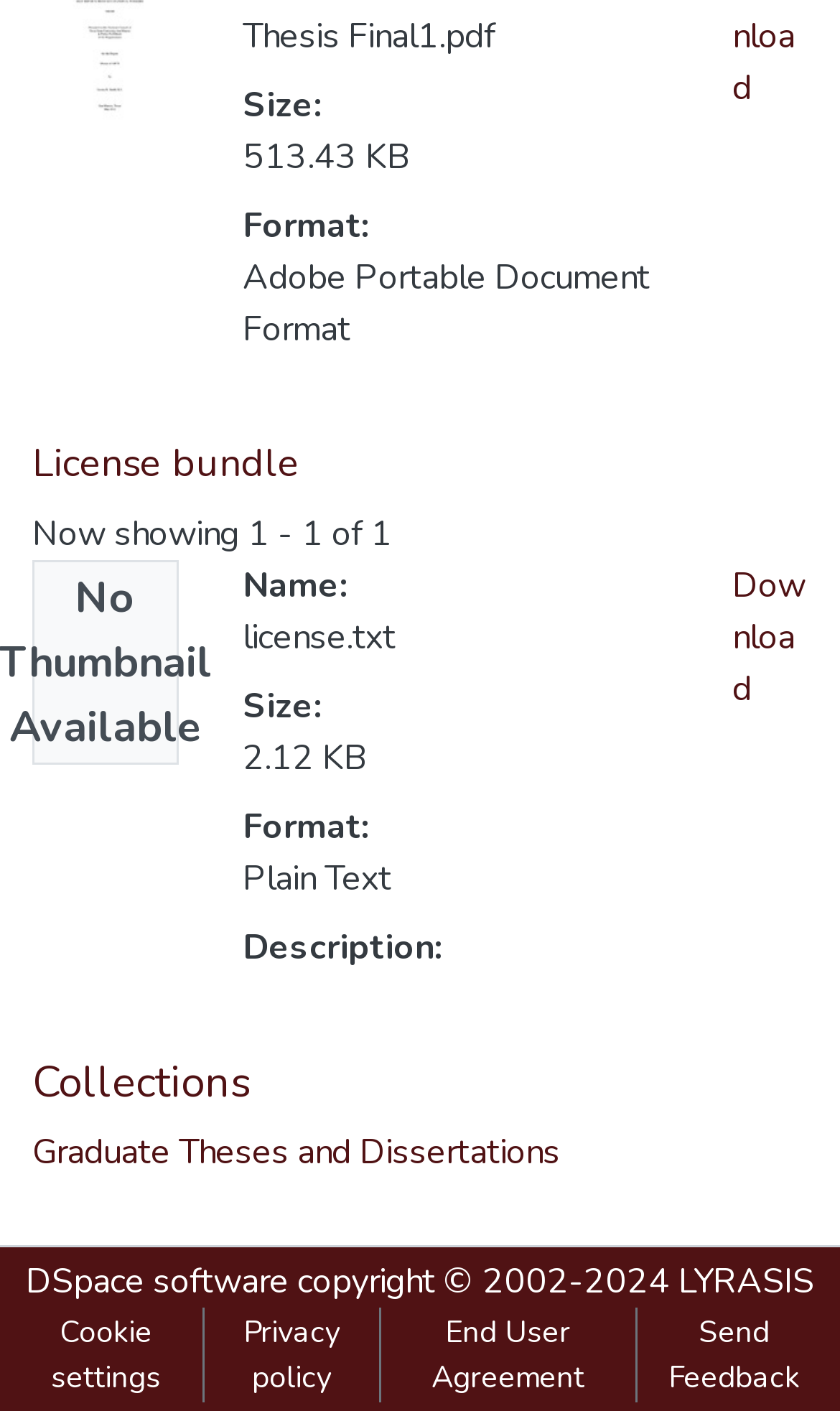Please provide a brief answer to the following inquiry using a single word or phrase:
What is the size of the second file?

2.12 KB